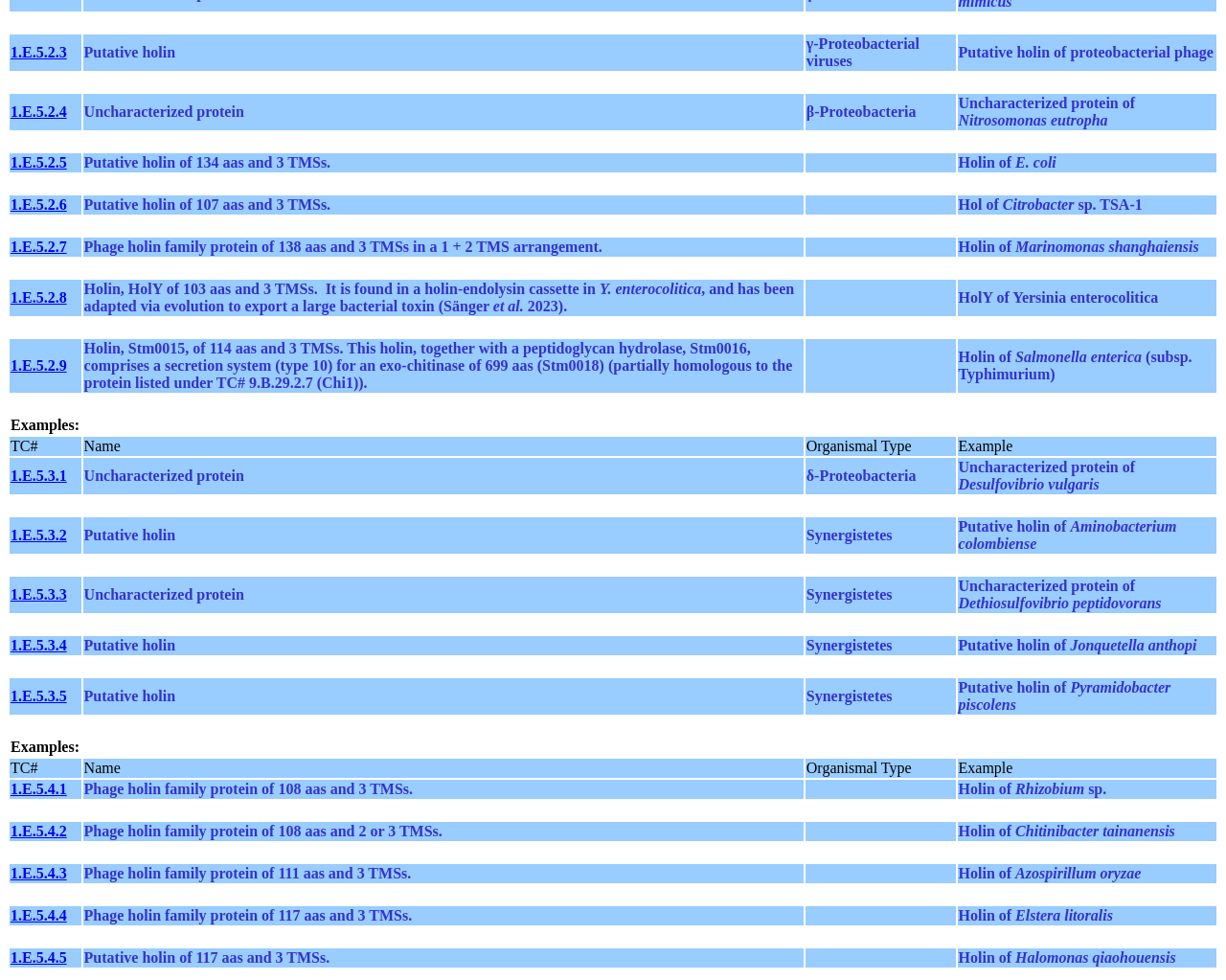Please provide a detailed answer to the question below by examining the image:
How many TMSs does 1.E.5.3.1 have?

According to the table, 1.E.5.3.1 is an uncharacterized protein of 114 aas and 3 TMSs, which means it has three transmembrane segments.